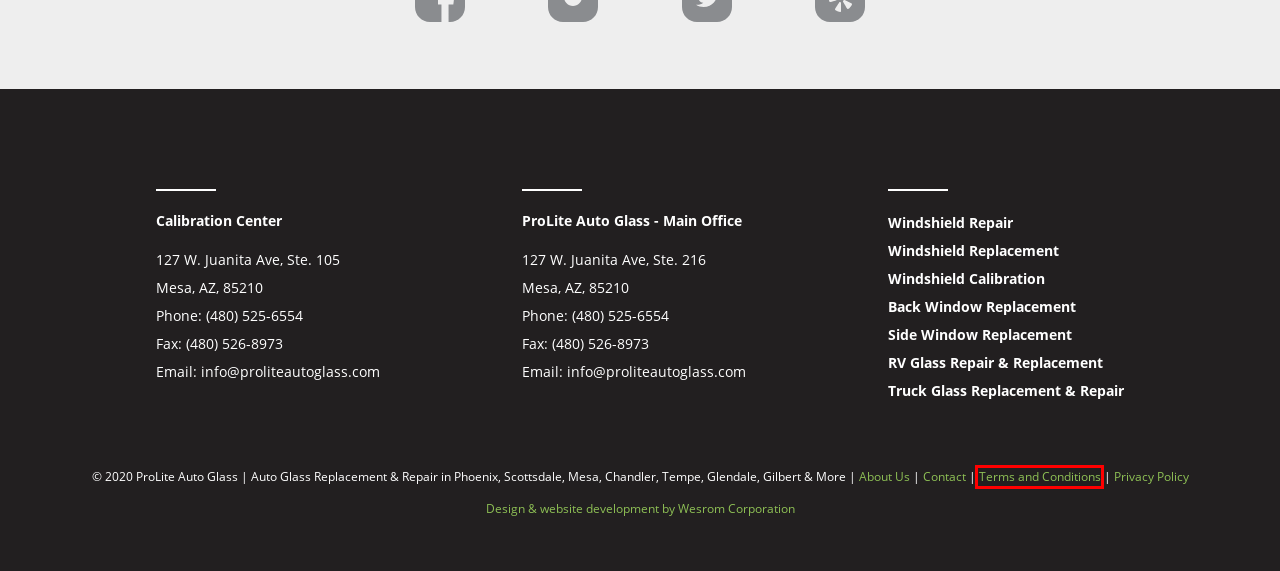Inspect the screenshot of a webpage with a red rectangle bounding box. Identify the webpage description that best corresponds to the new webpage after clicking the element inside the bounding box. Here are the candidates:
A. RV Windshield Replacement Services in Phoenix Metro Area
B. Everything Related to Auto Glass & Automobiles | ProLite Auto Glass Blog
C. Contact ProLite Auto Glass - Customer Care in Phoenix, AZ
D. Free Mobile Auto Glass Repair & Replacement Services | ProLite
E. Mesa Windshield Replacement & Auto Glass Repair
F. Terms and Conditions by ProLite Auto Glass in Phoenix, AZ
G. Auto Glass Windshield Calibration Services in Phoenix, AZ
H. About Us - ProLite Auto Glass Services In Metro Phoenix, AZ

F